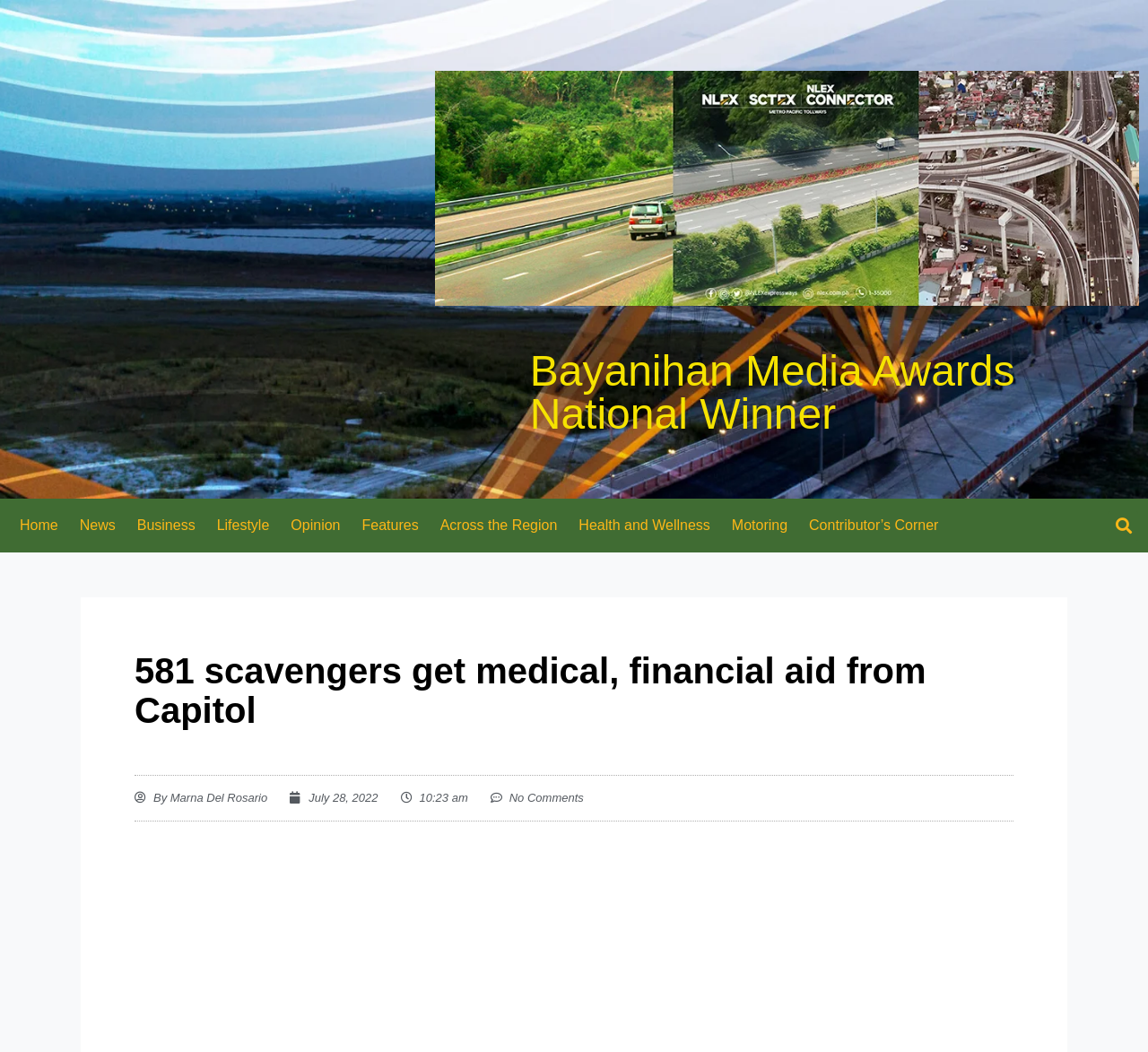Determine the bounding box coordinates of the region I should click to achieve the following instruction: "View the article by Marna Del Rosario". Ensure the bounding box coordinates are four float numbers between 0 and 1, i.e., [left, top, right, bottom].

[0.117, 0.75, 0.233, 0.767]